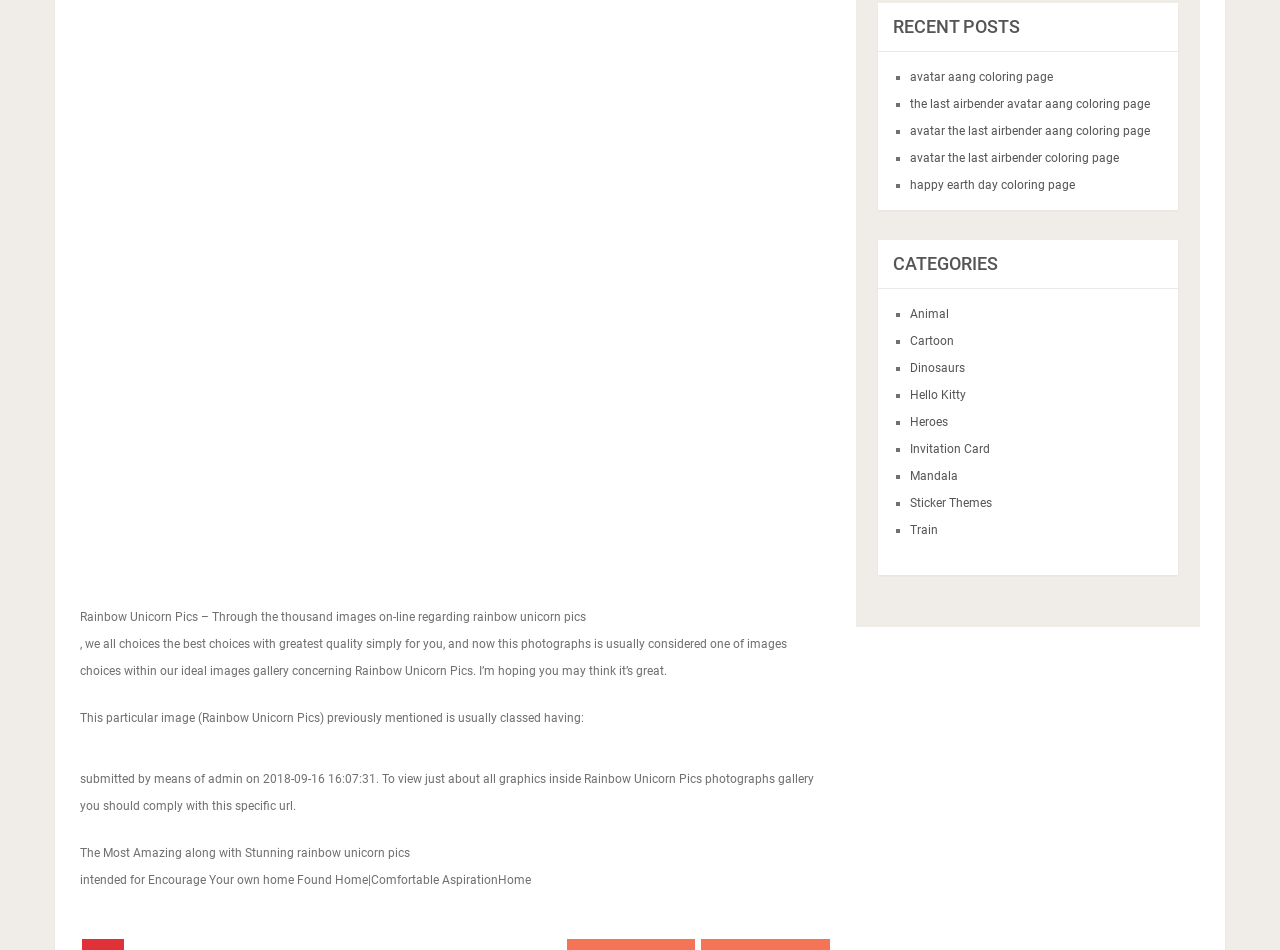Based on the element description: "Animal", identify the UI element and provide its bounding box coordinates. Use four float numbers between 0 and 1, [left, top, right, bottom].

[0.711, 0.323, 0.742, 0.338]